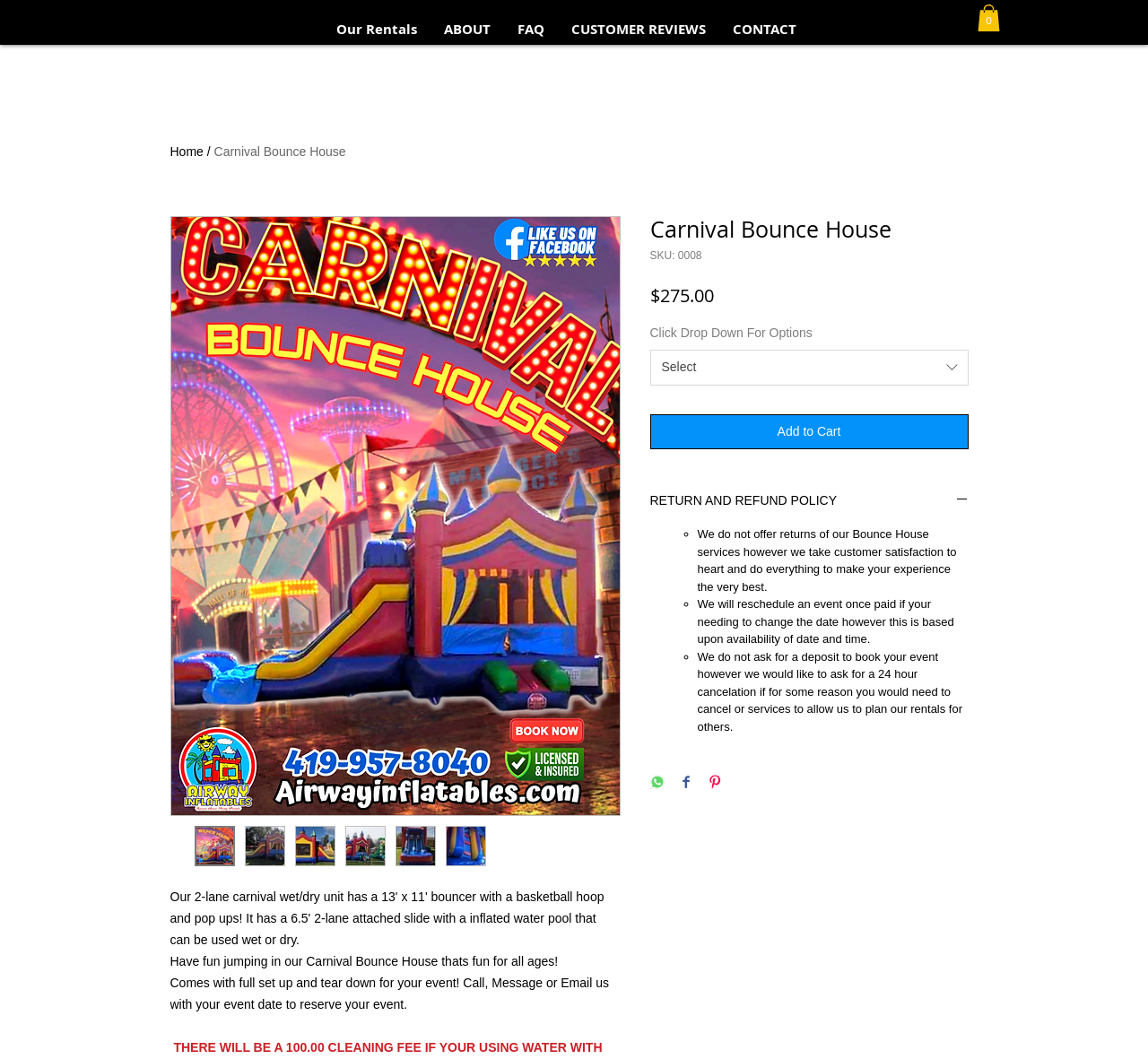Give a one-word or short phrase answer to the question: 
How many thumbnails are there for the bounce house?

6